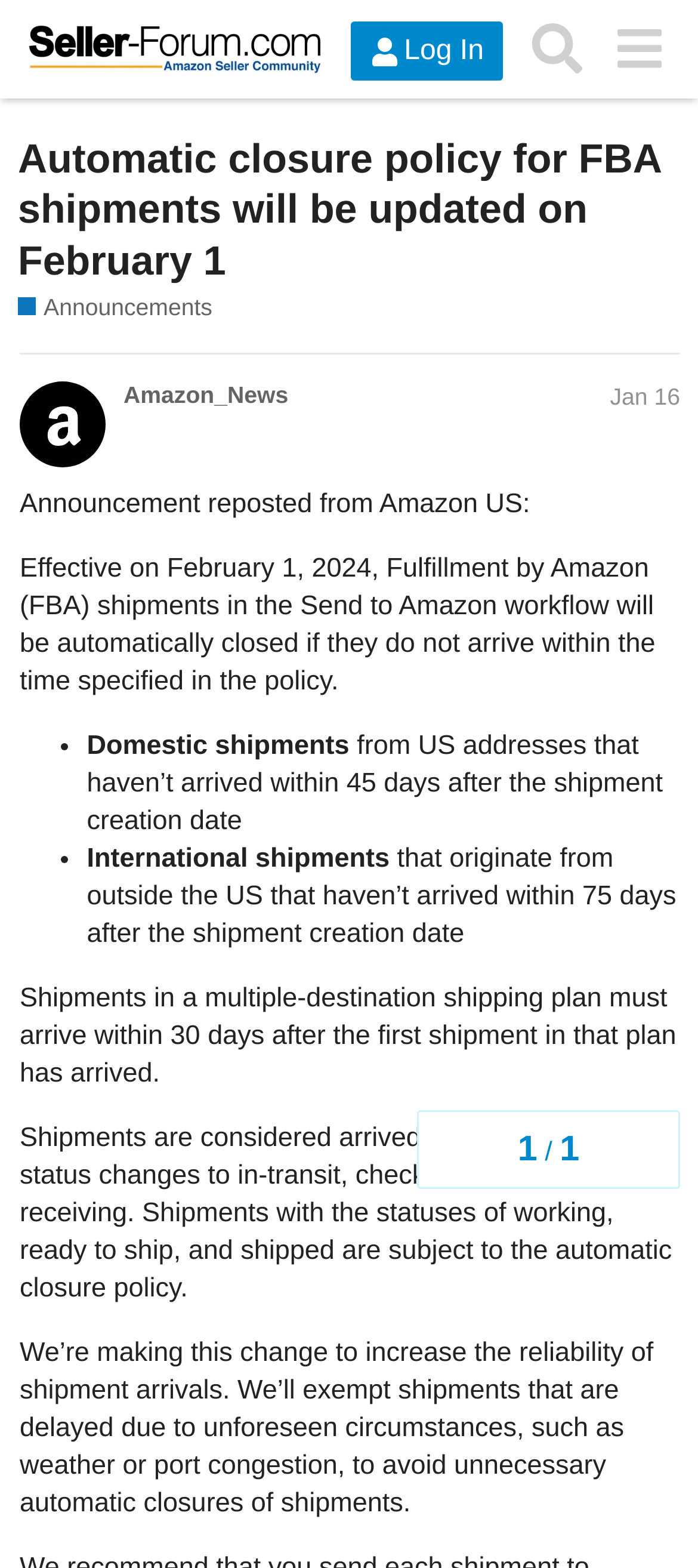Offer an extensive depiction of the webpage and its key elements.

The webpage is an announcement page on the Amazon Seller Forum, with a header section at the top containing a link to the Amazon Seller Forum, a login button, a search button, and a menu button. Below the header, there is a heading that reads "Automatic closure policy for FBA shipments will be updated on February 1".

The main content of the page is an announcement reposted from Amazon US, which is divided into several sections. The first section explains that Fulfillment by Amazon (FBA) shipments in the Send to Amazon workflow will be automatically closed if they do not arrive within the specified time. This section is followed by a list of two points, marked by bullet points, which specify the timeframes for domestic and international shipments.

Below the list, there are three paragraphs of text that provide additional information about the policy, including the criteria for shipments to be considered arrived and the exemptions for unforeseen circumstances.

On the right side of the page, there is a navigation section that displays the topic progress, with headings and static text indicating the current topic and its progress.

There are several images on the page, including the Amazon Seller Forum logo, icons for the login, search, and menu buttons, and a separator line between the header and the main content.